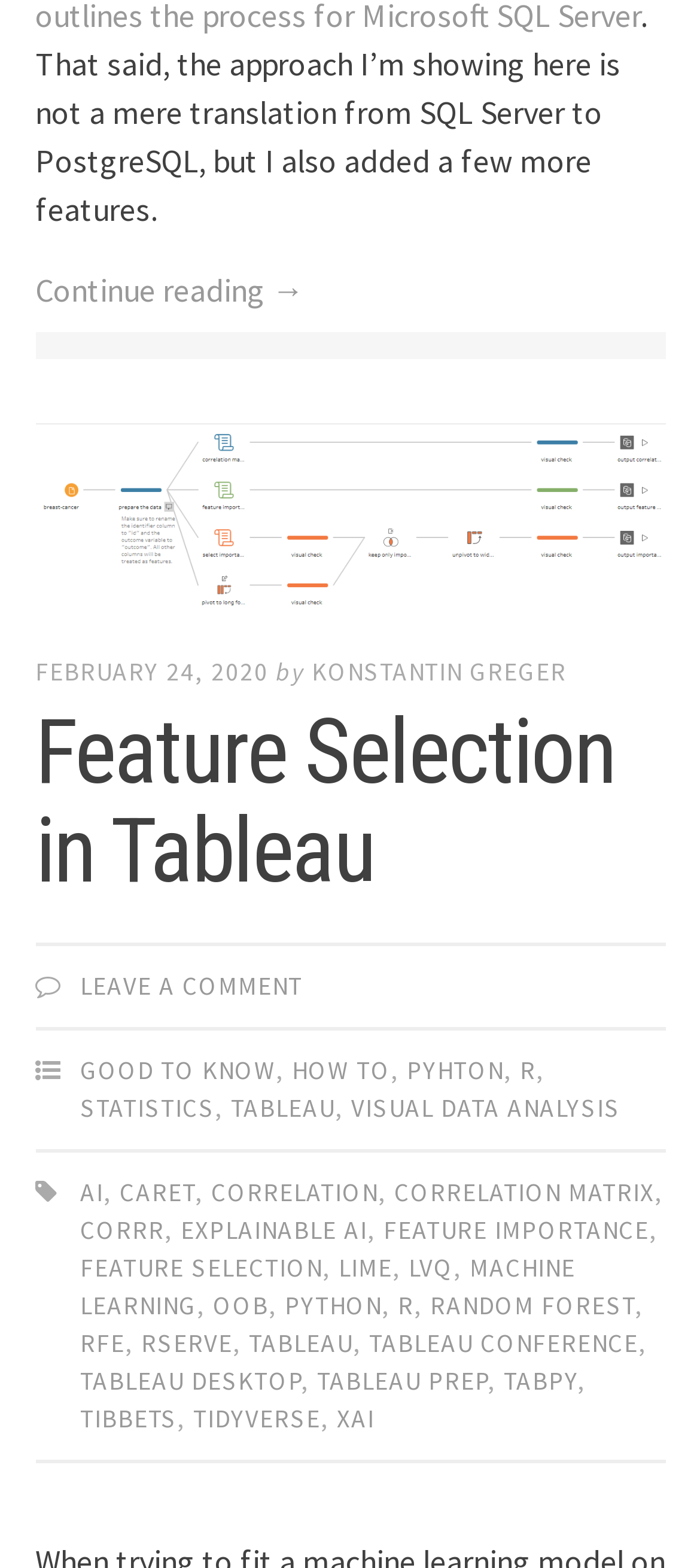Specify the bounding box coordinates of the area to click in order to follow the given instruction: "Learn more about Tableau Prep flow."

[0.05, 0.269, 0.95, 0.4]